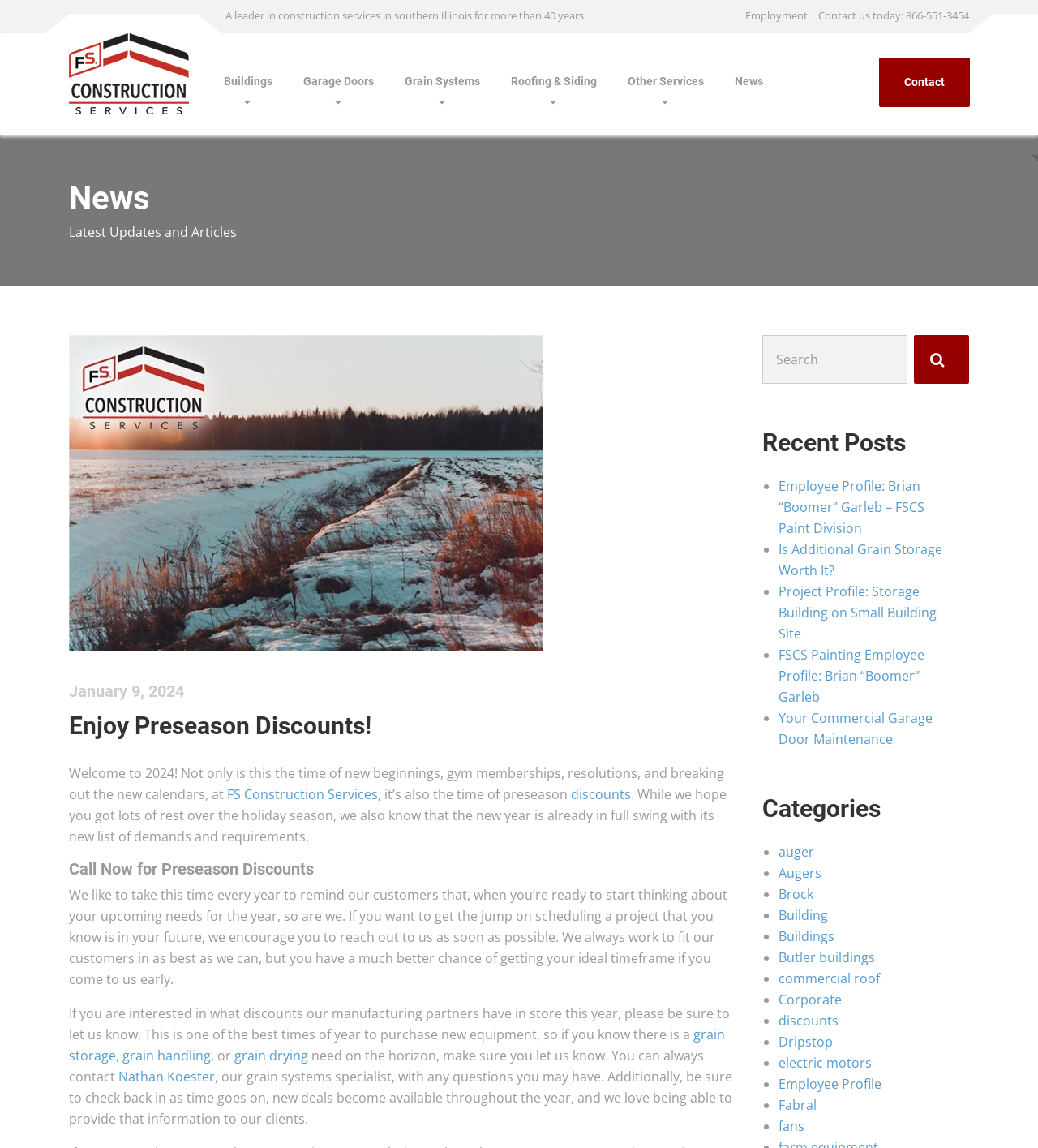What is the purpose of the search bar?
Provide a thorough and detailed answer to the question.

The search bar is located on the right-hand side of the webpage, below the 'Recent Posts' section. It allows users to search for specific content on the webpage, such as articles or categories.